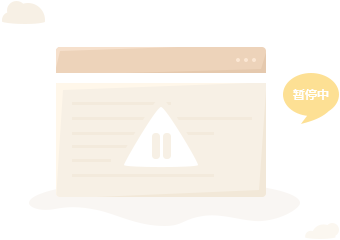Provide an in-depth description of the image.

The image features a stylized representation of a computer screen displaying a website error message indicating that the website has expired. A gentle color palette, primarily in soft pastels, adds a serene yet slightly concerning tone to the visual. The content on the screen is presented in a minimalistic style, showcasing lines of code or text that suggest the typical layout of a webpage, but overlaid with a warning symbol to underscore the message. Above the computer screen, a floating speech bubble in a light yellow shade contains the Chinese phrase "智暂停," which translates to "intelligent pause," further emphasizing the theme of temporary unavailability. Surrounding the scene are light, fluffy clouds that contribute to a dreamy, whimsical atmosphere, complementing the overall aesthetic while drawing attention to the main subject—an indication of an inactive website.